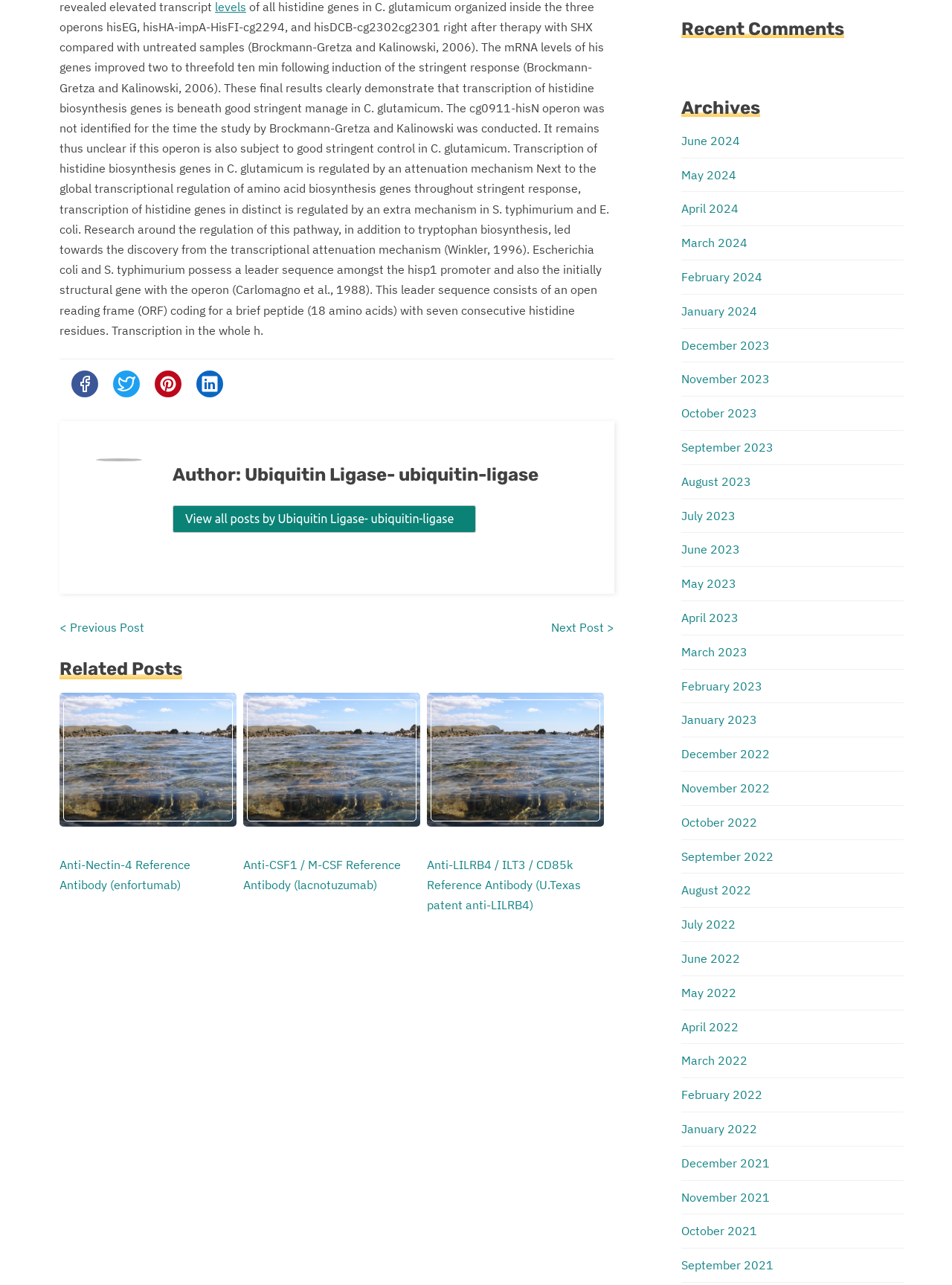Given the element description Software development, identify the bounding box coordinates for the UI element on the webpage screenshot. The format should be (top-left x, top-left y, bottom-right x, bottom-right y), with values between 0 and 1.

None